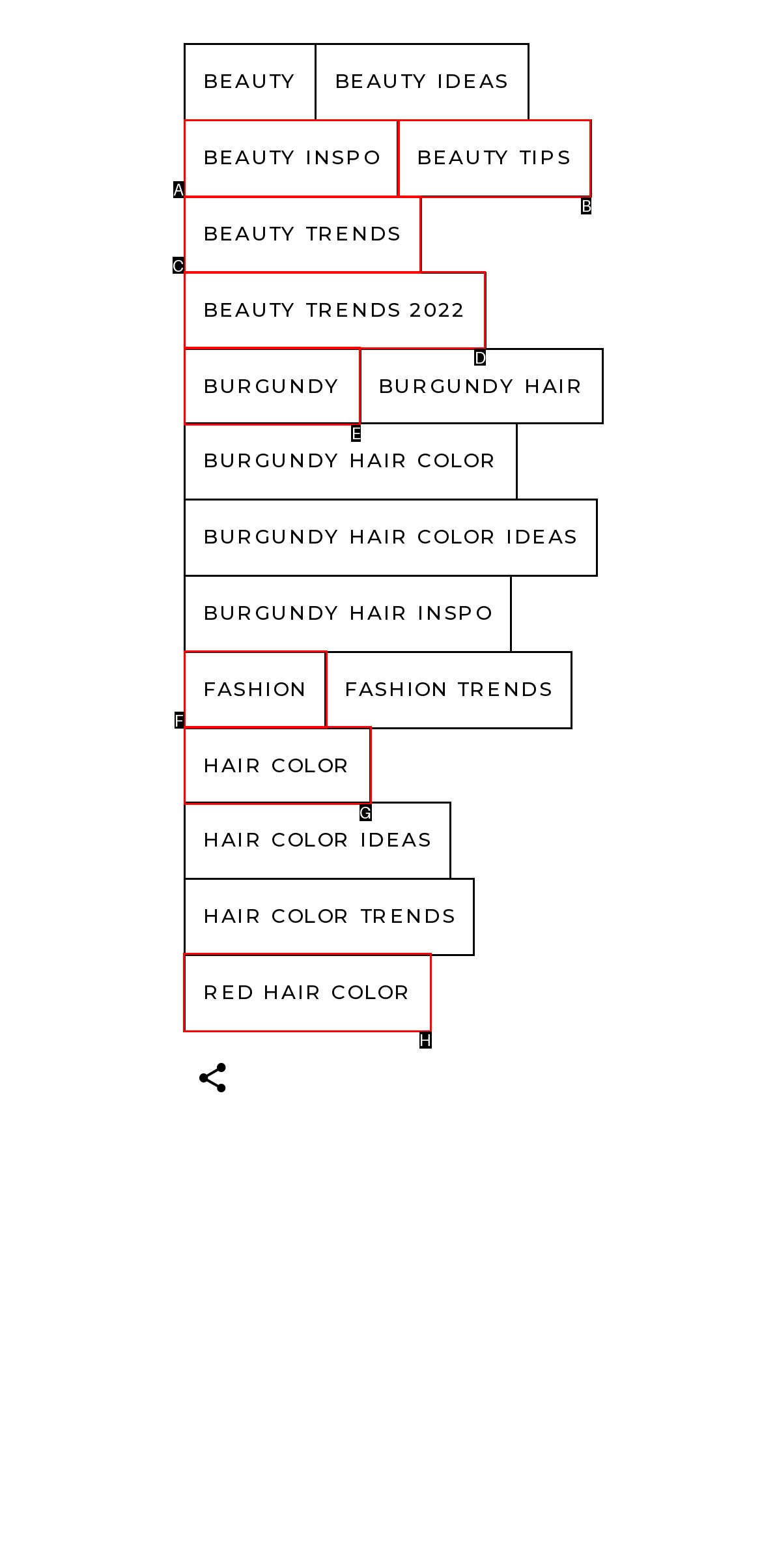Given the task: Check out RED HAIR COLOR, indicate which boxed UI element should be clicked. Provide your answer using the letter associated with the correct choice.

H